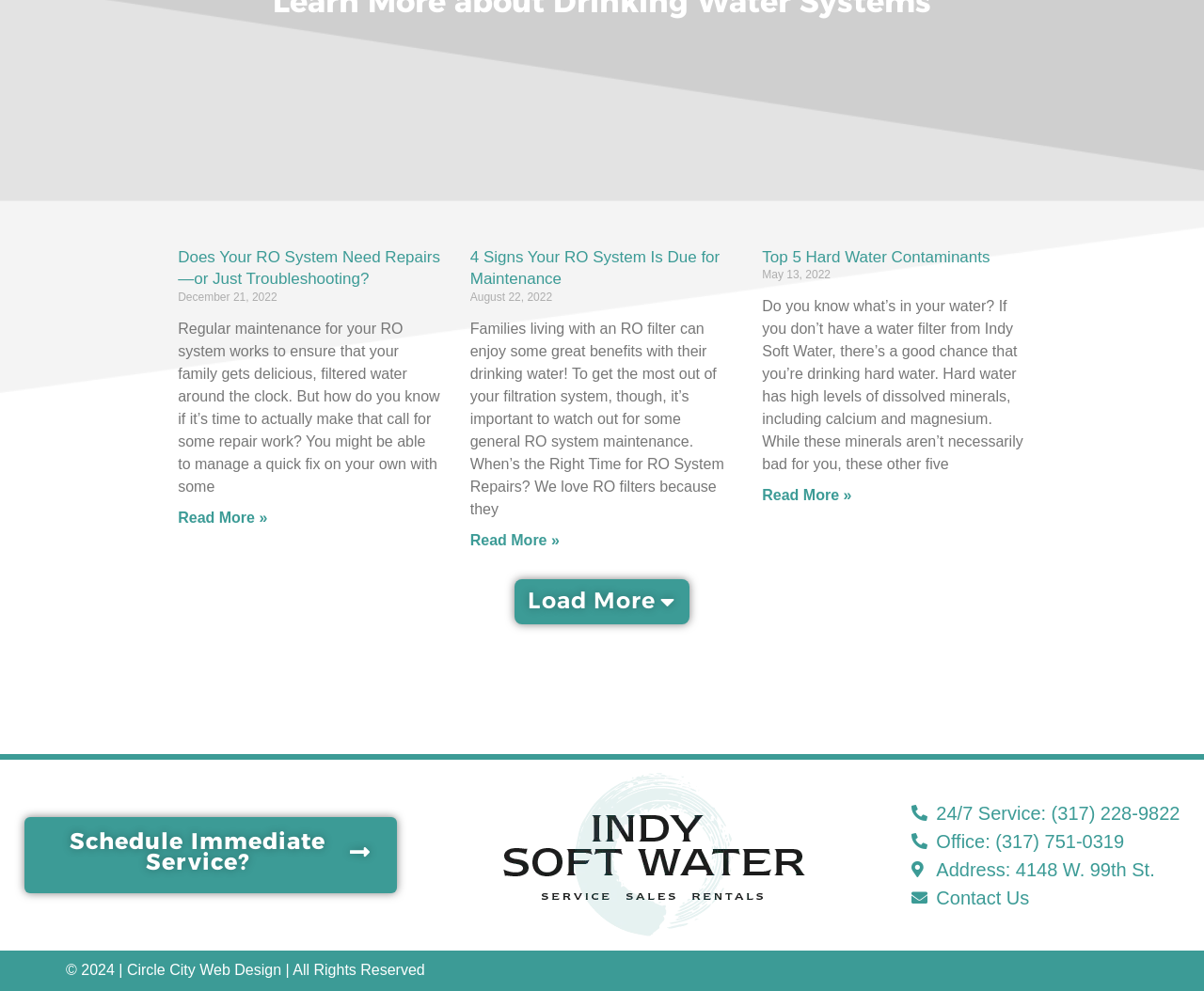Based on the element description: "Circle City Web Design", identify the UI element and provide its bounding box coordinates. Use four float numbers between 0 and 1, [left, top, right, bottom].

[0.105, 0.97, 0.234, 0.986]